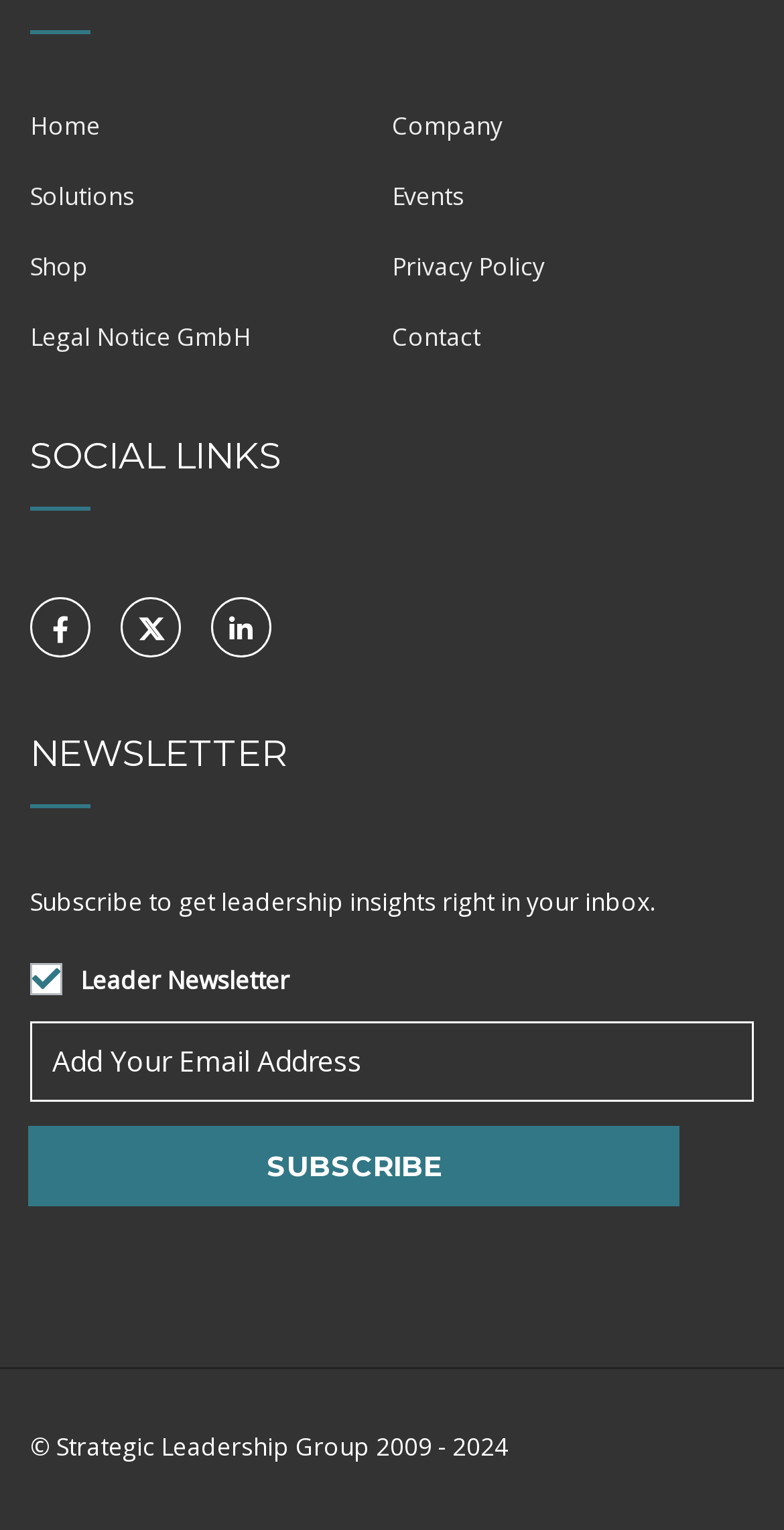What is the copyright year range of the website?
Give a single word or phrase as your answer by examining the image.

2009 - 2024